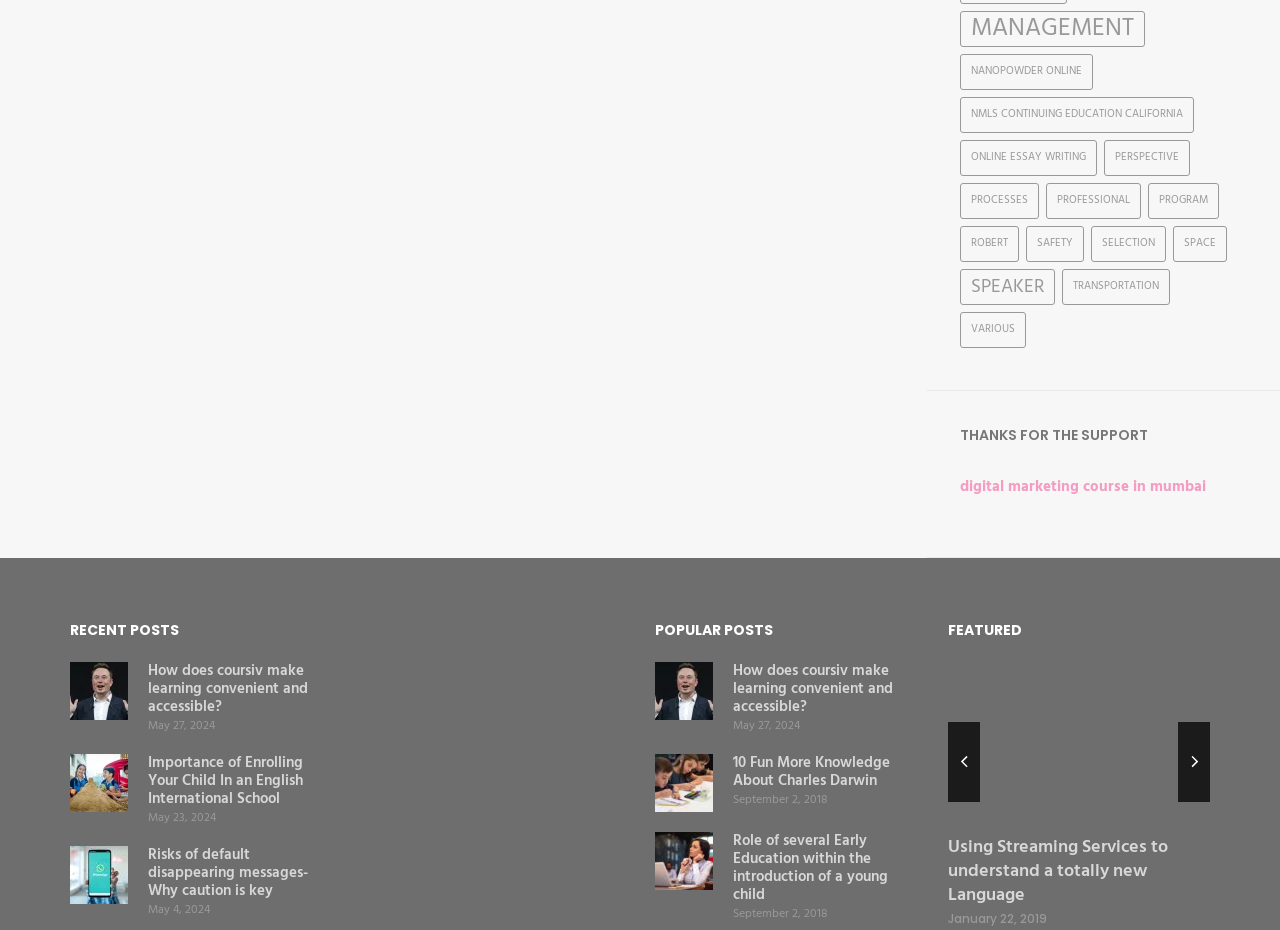Please locate the bounding box coordinates of the element that should be clicked to complete the given instruction: "Go to 'Using Streaming Services to understand a totally new Language'".

[0.74, 0.899, 0.945, 0.976]